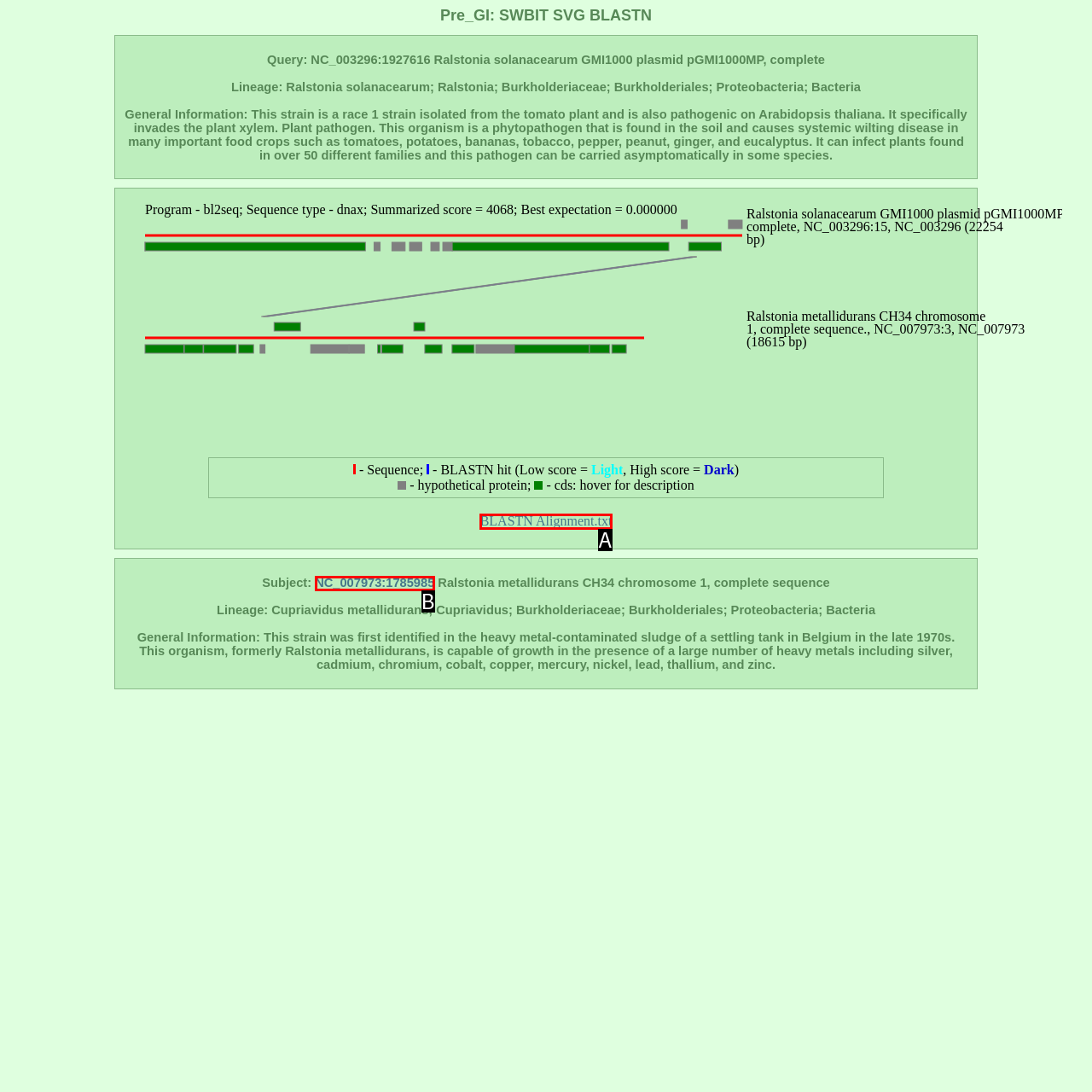From the given choices, determine which HTML element aligns with the description: NC_007973:1785985 Respond with the letter of the appropriate option.

B